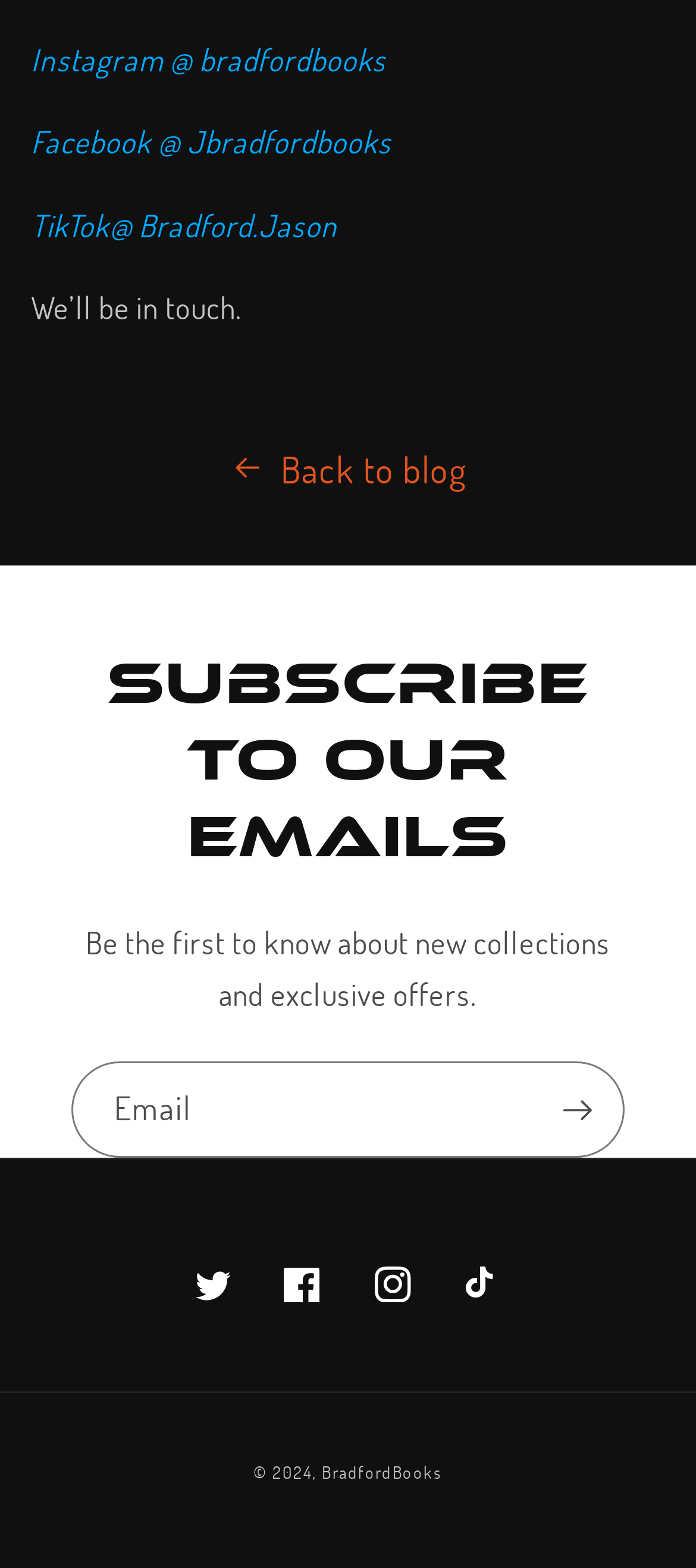What is the copyright year of Bradford Books?
Provide a detailed answer to the question, using the image to inform your response.

The copyright symbol is followed by the year 2024, indicating that the content on this webpage is owned by Bradford Books and is protected by copyright law as of 2024.